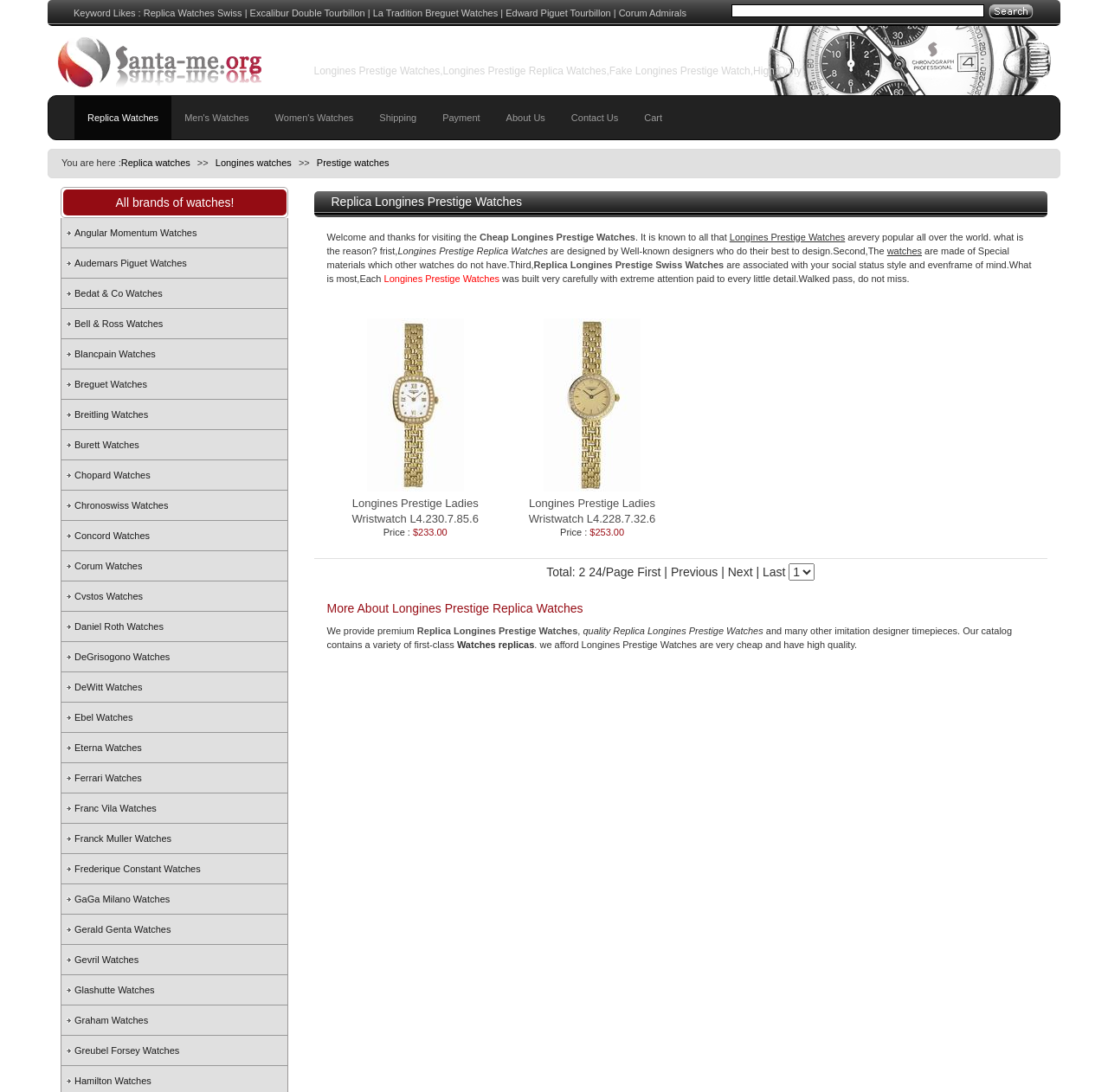How many watches are displayed on this webpage?
Refer to the image and give a detailed answer to the question.

By examining the webpage content, I found two watches displayed with their images and prices, which are Longines Prestige Ladies Wristwatch L4.230.7.85.6 and Longines Prestige Ladies Wristwatch L4.228.7.32.6.